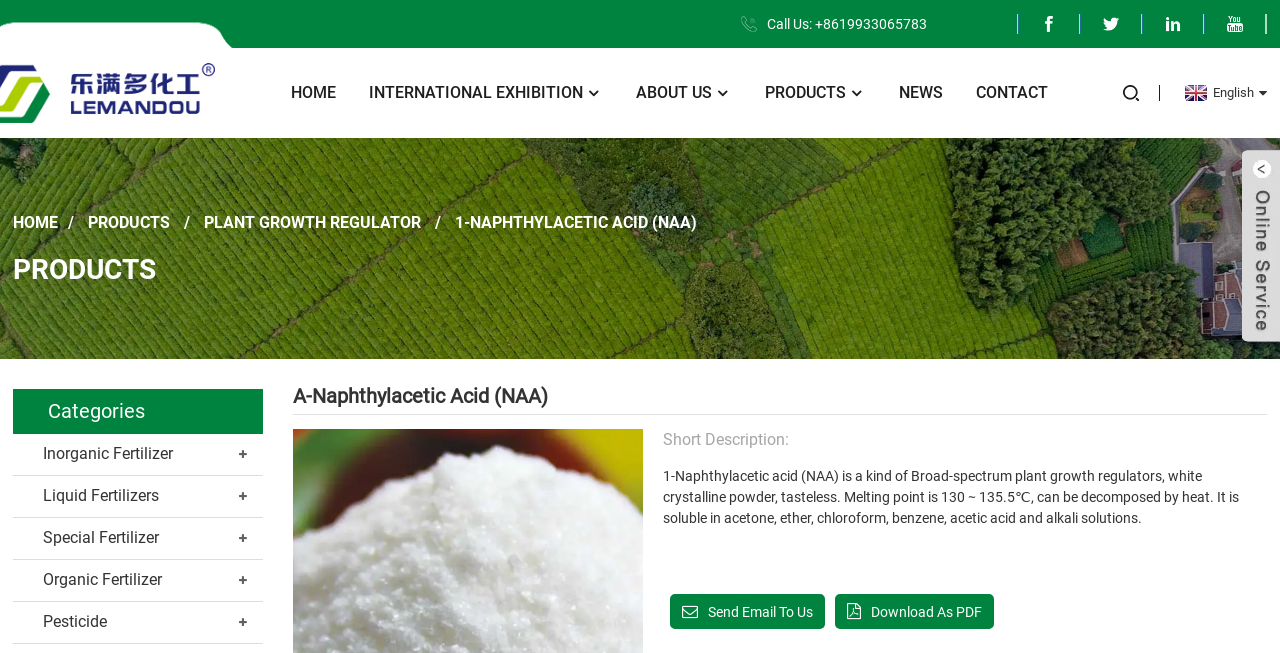Determine the bounding box coordinates (top-left x, top-left y, bottom-right x, bottom-right y) of the UI element described in the following text: Liquid fertilizers

[0.01, 0.729, 0.205, 0.791]